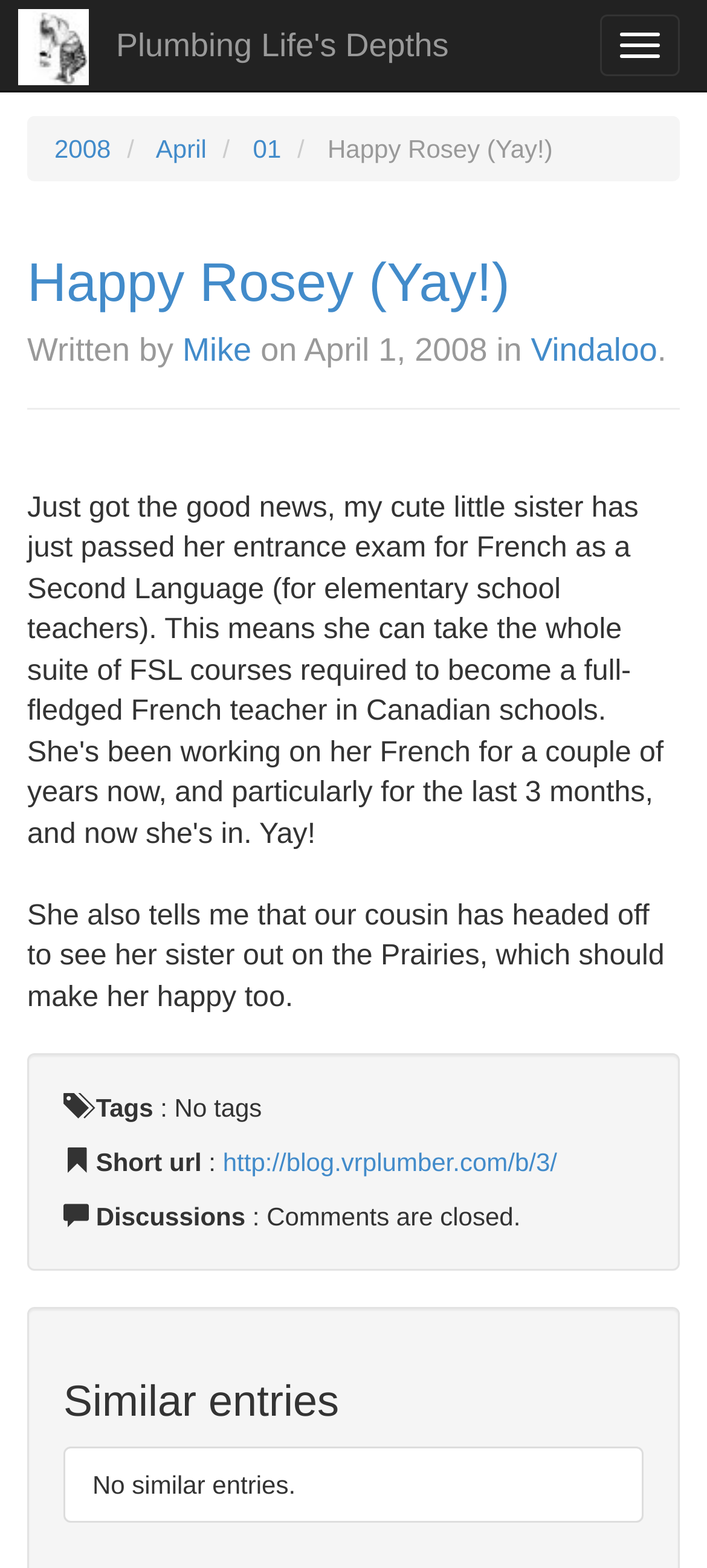From the image, can you give a detailed response to the question below:
What is the category of the article Happy Rosey (Yay!)?

I found the answer by looking at the header section of the article, where it says 'Written by Mike on April 1, 2008 in Vindaloo.'